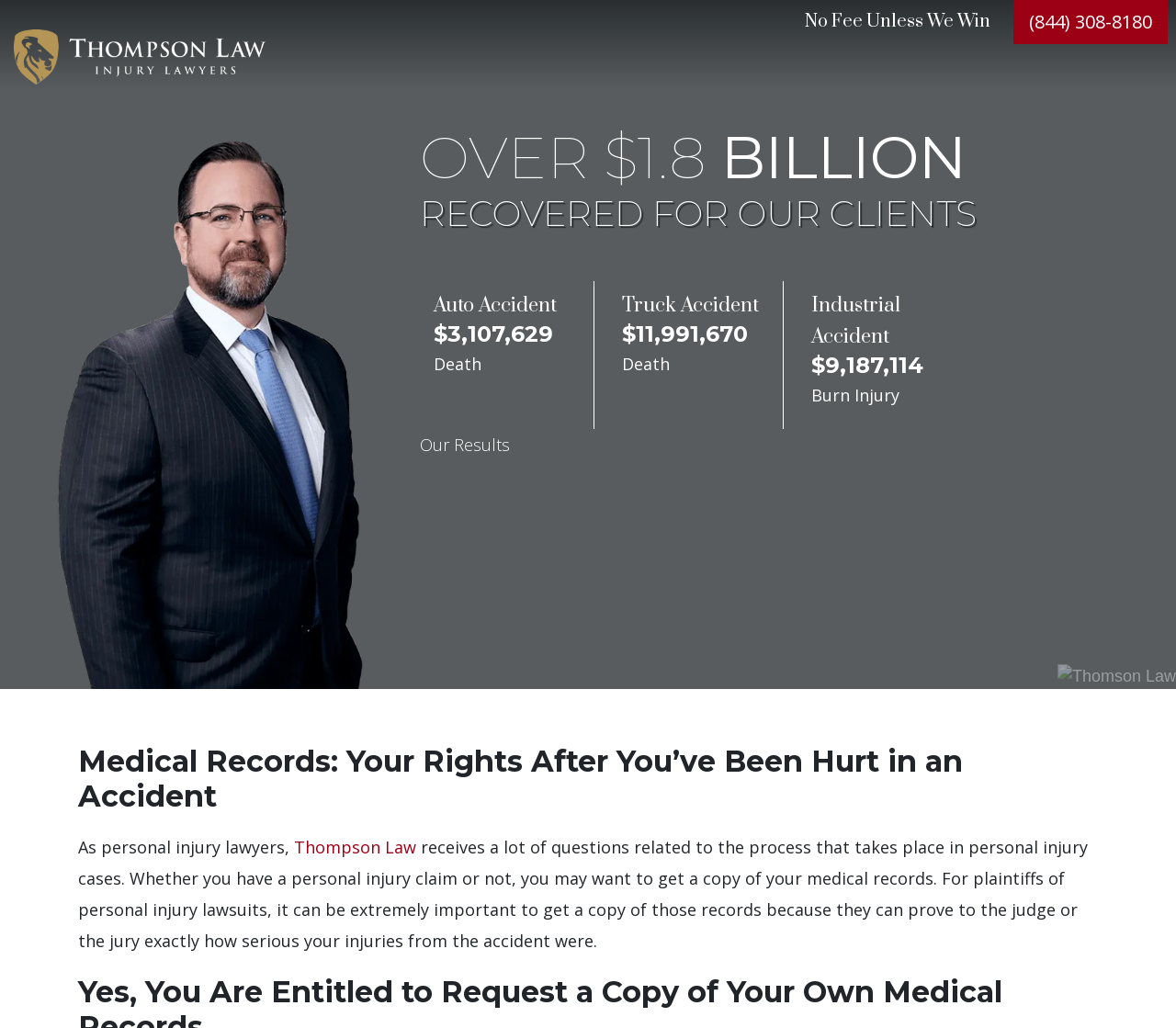Give an in-depth explanation of the webpage layout and content.

The webpage is about Thompson Law, a personal injury law firm, and its guide on how to get medical records after a car accident. At the top left, there is a link to Thompson Law accompanied by an image of the law firm's logo. Below this, there is a static text "No Fee Unless We Win" and a phone number "(844) 308-8180" to call for a lawyer.

On the left side, there is a large image of Ryan Thompson, likely the founder or a prominent lawyer of the firm. Next to the image, there are several static texts and headings showcasing the firm's achievements, including "OVER $1.8 BILLION RECOVERED FOR OUR CLIENTS" and specific amounts recovered for clients in different types of accidents, such as auto accidents, death, truck accidents, industrial accidents, and burn injuries.

Below these achievements, there is a link to "Our Results" and an image of the law firm's logo again at the bottom right. The main content of the webpage starts with a heading "Medical Records: Your Rights After You’ve Been Hurt in an Accident" followed by a static text that explains the importance of getting medical records for personal injury cases. The text also mentions that Thompson Law receives many questions about the process and provides a guide on how to get medical records.